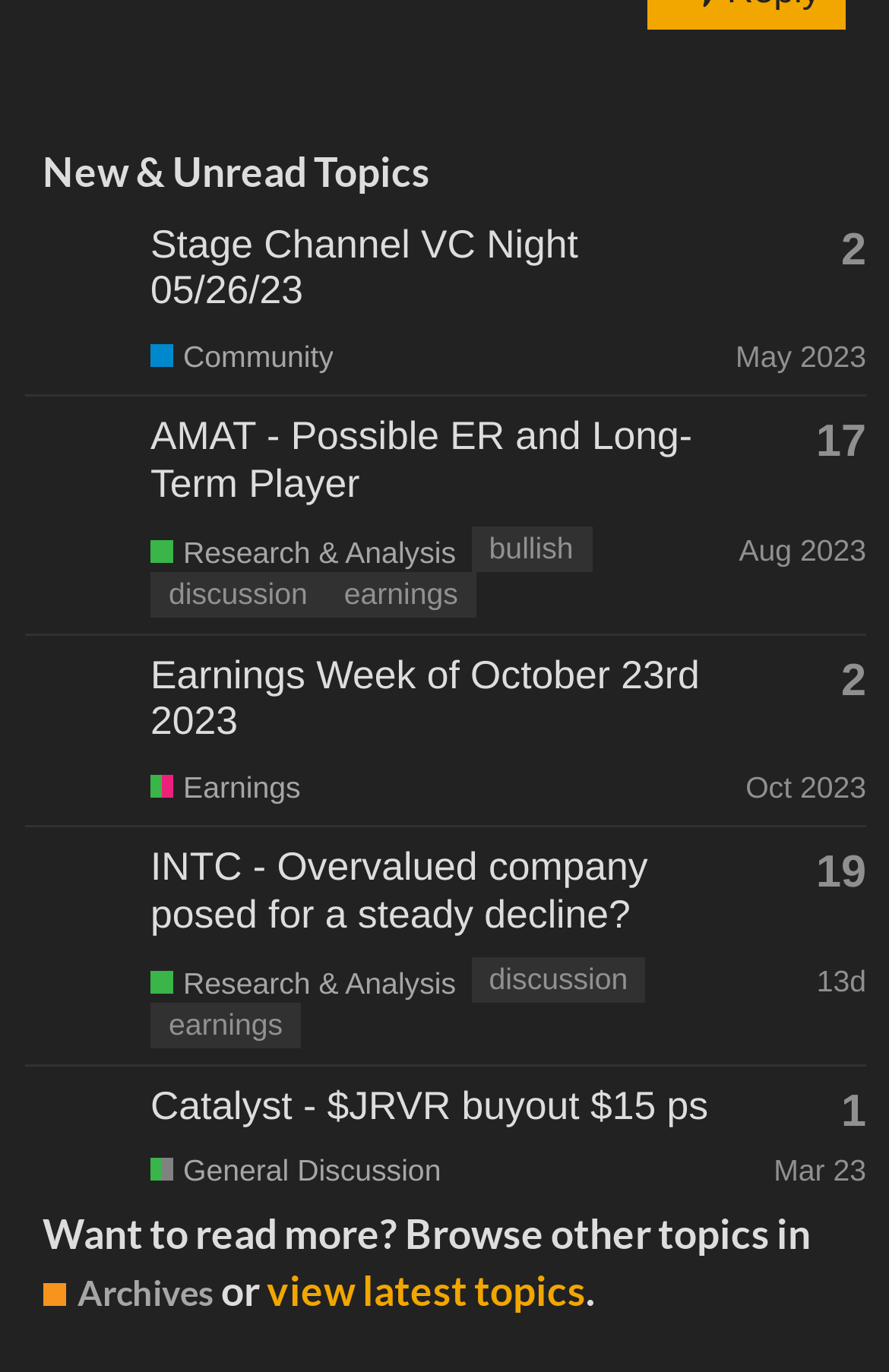How many topics are listed on this page?
Give a detailed and exhaustive answer to the question.

I counted the number of gridcell elements inside the table element, which represents each topic listed on the page. There are 4 gridcell elements, so there are 4 topics listed.